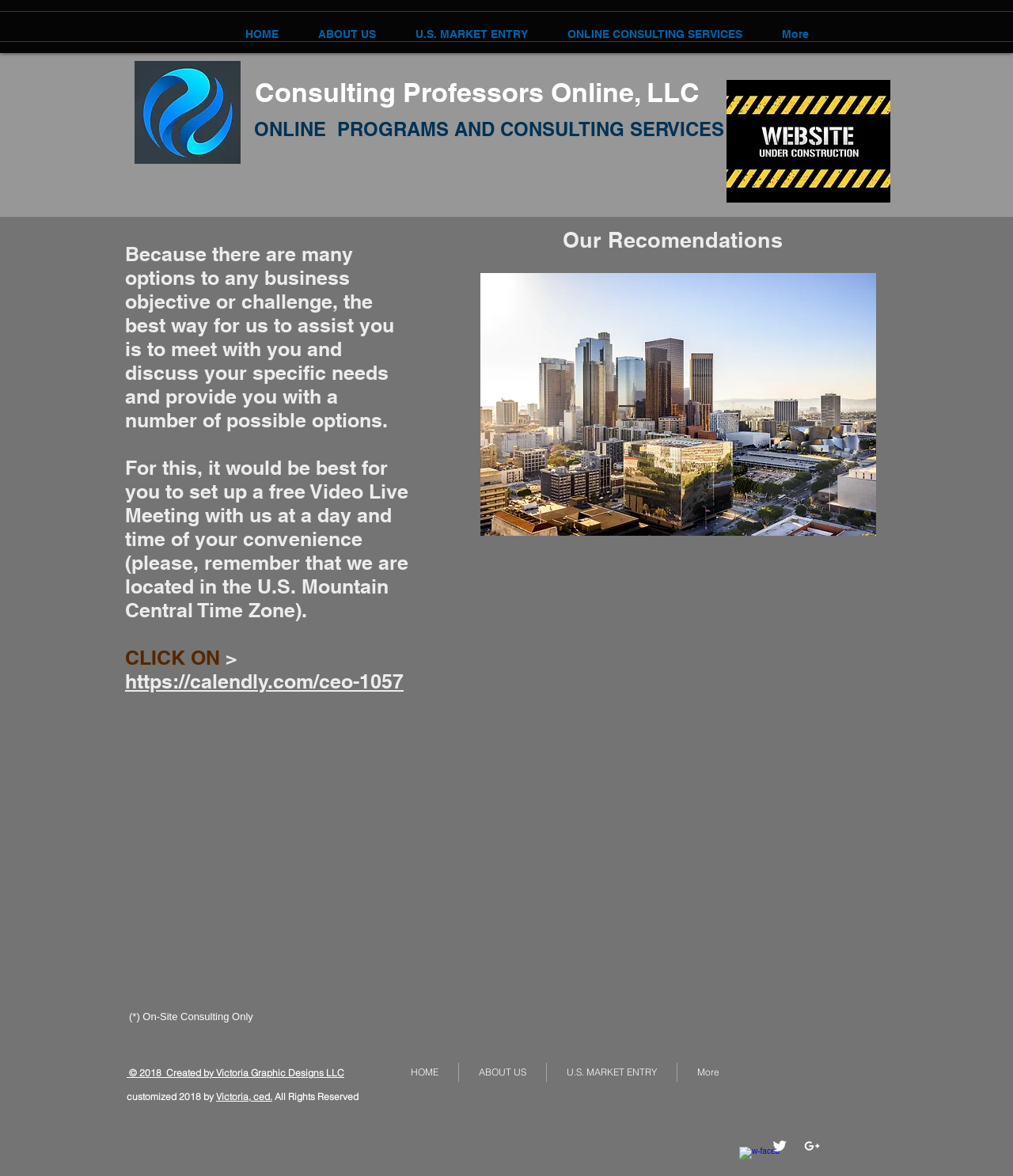Please identify the bounding box coordinates of where to click in order to follow the instruction: "Set up a free Video Live Meeting".

[0.123, 0.569, 0.398, 0.59]